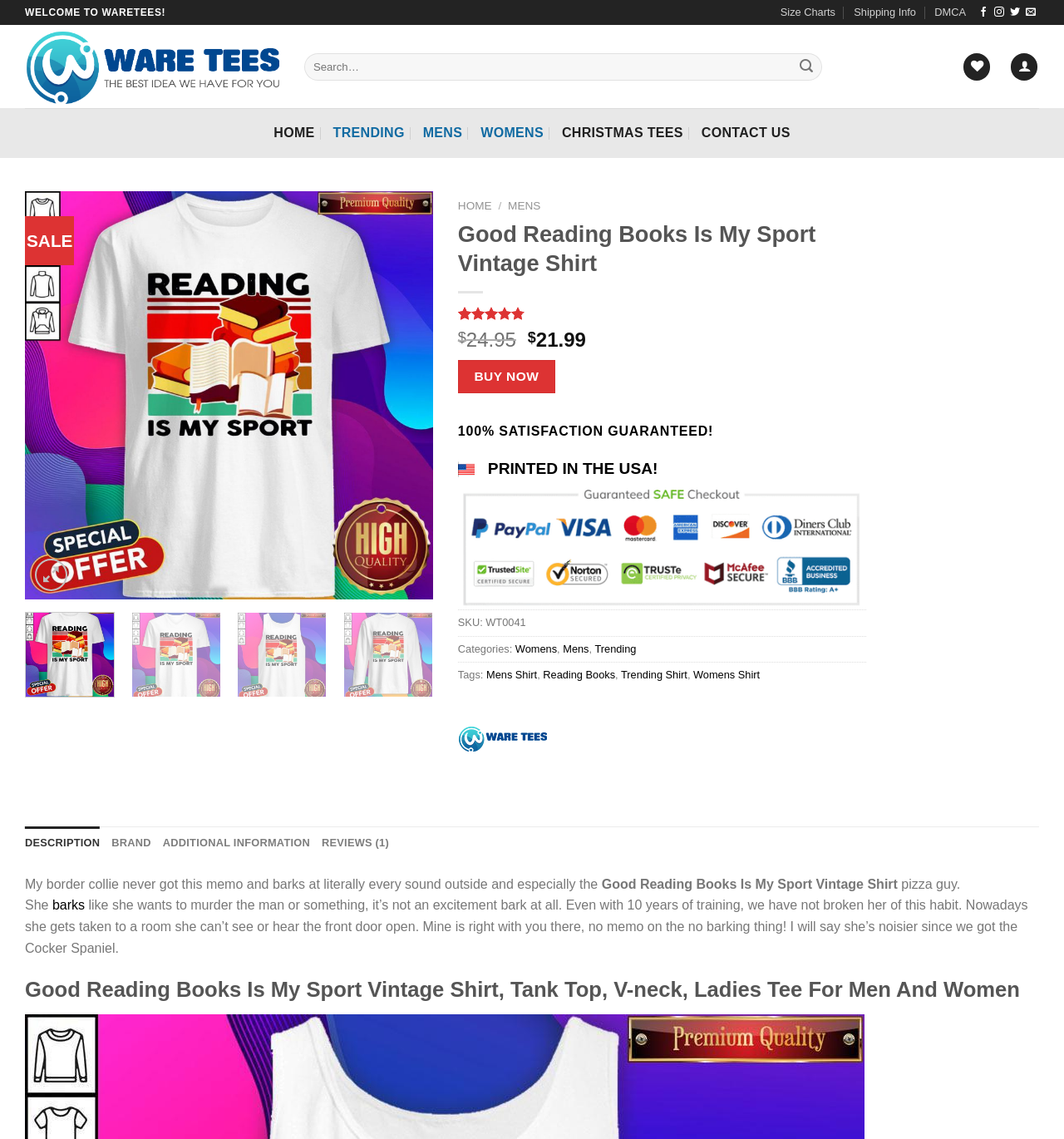What is the name of the shirt?
Provide a detailed answer to the question using information from the image.

I found the answer by looking at the main heading of the webpage, which is 'Good Reading Books Is My Sport Vintage Shirt'. This heading is located at the top of the webpage and is the title of the product being displayed.